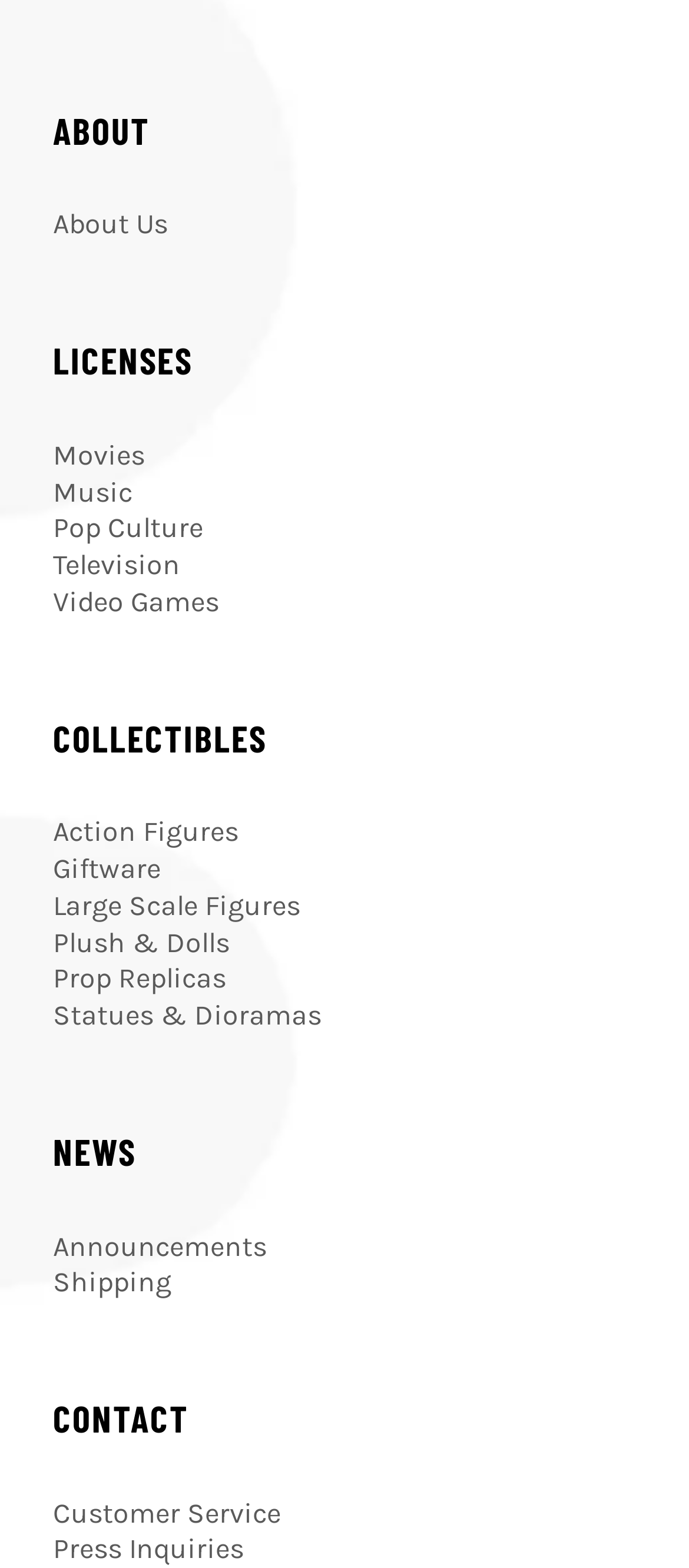Find and indicate the bounding box coordinates of the region you should select to follow the given instruction: "View Action Figures collectibles".

[0.077, 0.52, 0.346, 0.541]